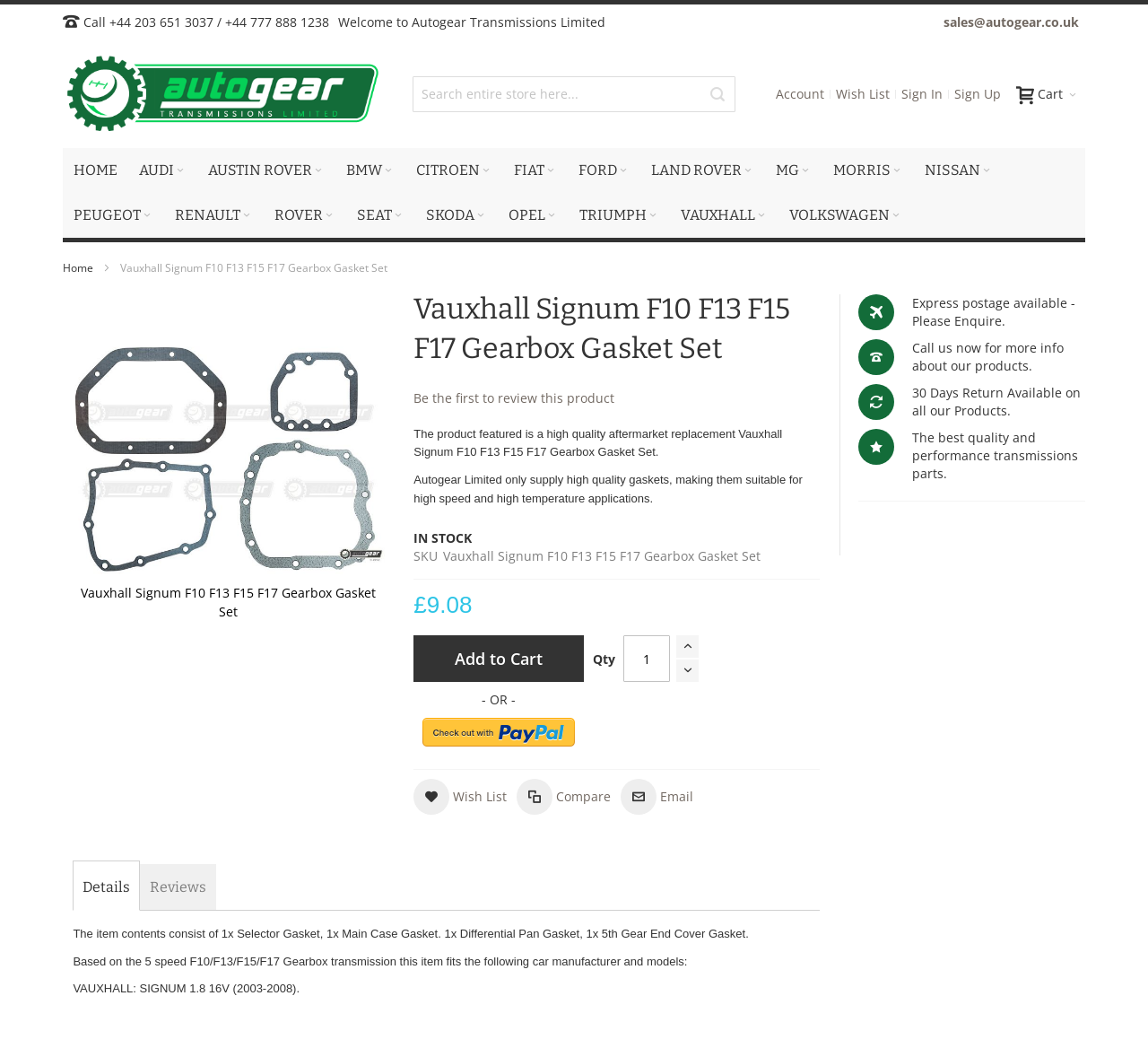What is the manufacturer of the car that this product fits?
Make sure to answer the question with a detailed and comprehensive explanation.

I found the manufacturer information by reading the product description, which states that the item fits the VAUXHALL SIGNUM 1.8 16V (2003-2008) model.